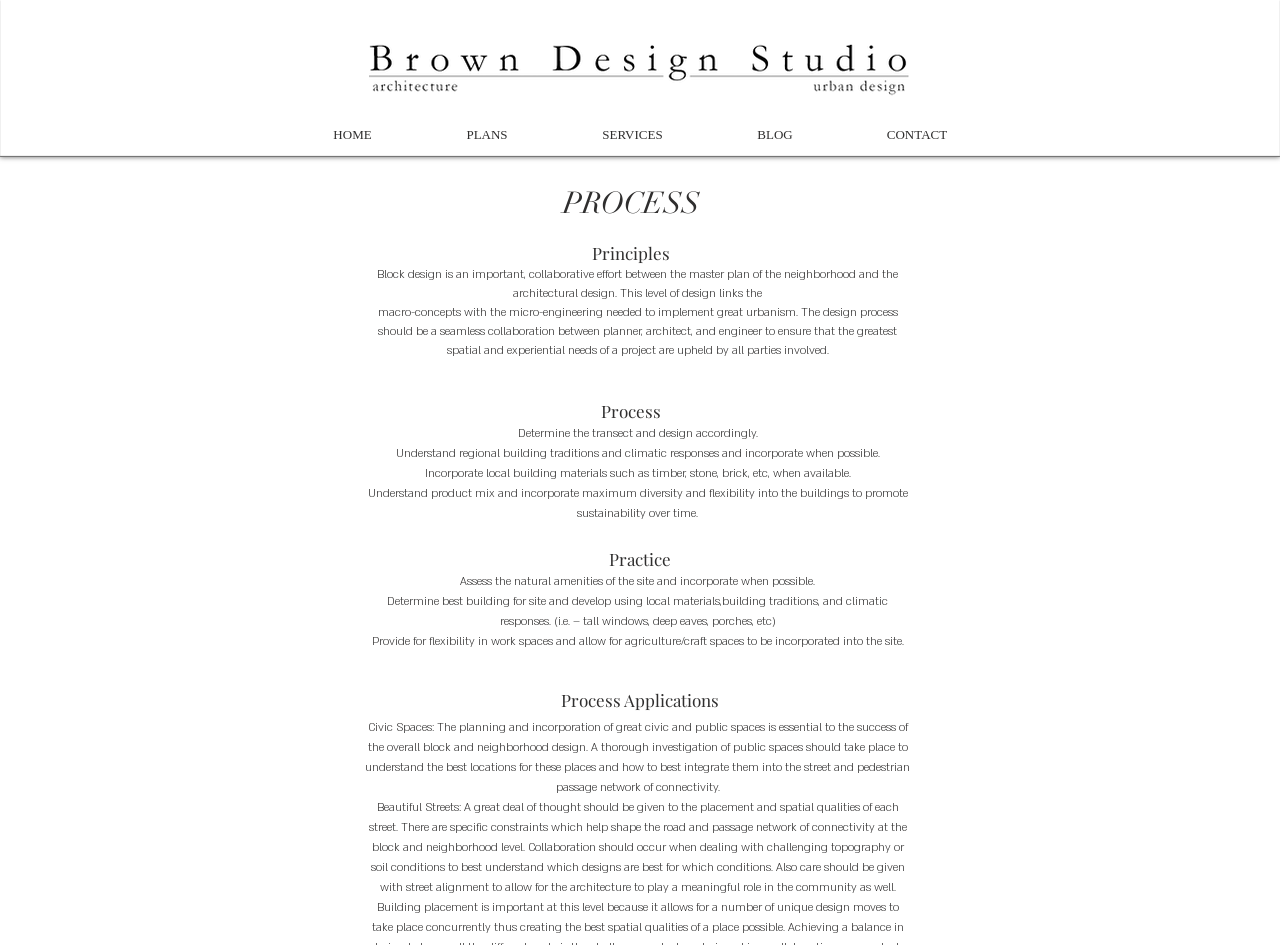Give a complete and precise description of the webpage's appearance.

The webpage is about the process of block design and urban planning. At the top, there is a navigation menu with five links: "HOME", "PLANS", "SERVICES", "BLOG", and "CONTACT". Below the navigation menu, there is a heading "PROCESS" that stands out.

The main content of the page is divided into sections, each with its own heading. The first section has a heading "PROCESS" and describes the importance of collaborative effort between master plan, architectural design, and engineering in block design. This section has two paragraphs of text that explain the design process.

The next section has a heading "Principles" and lists several principles for block design, including determining the transect, understanding regional building traditions, incorporating local building materials, and assessing natural amenities of the site. Each principle is presented as a separate paragraph of text.

The following section has a heading "Practice" and another section has a heading "Process Applications". The latter section has a single paragraph of text that discusses the importance of civic spaces in block design and how to integrate them into the street and pedestrian passage network.

Throughout the page, the text is arranged in a clear and organized manner, with headings and paragraphs that make it easy to follow. There are no images on the page.